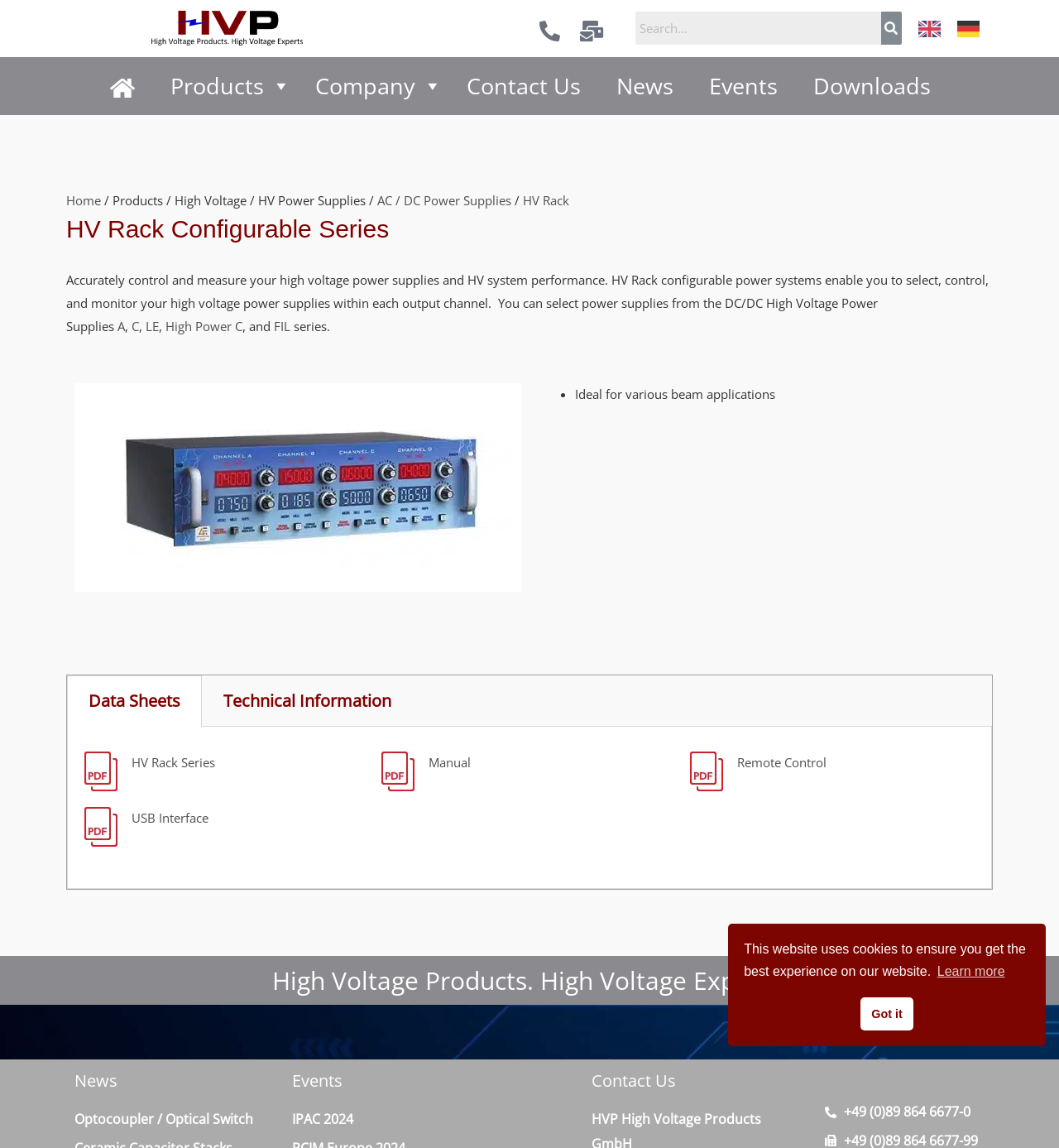Examine the image carefully and respond to the question with a detailed answer: 
How many tabs are there in the technical information section?

In the technical information section, there are two tabs: 'Data Sheets' and 'Technical Information'. The 'Data Sheets' tab is currently selected.